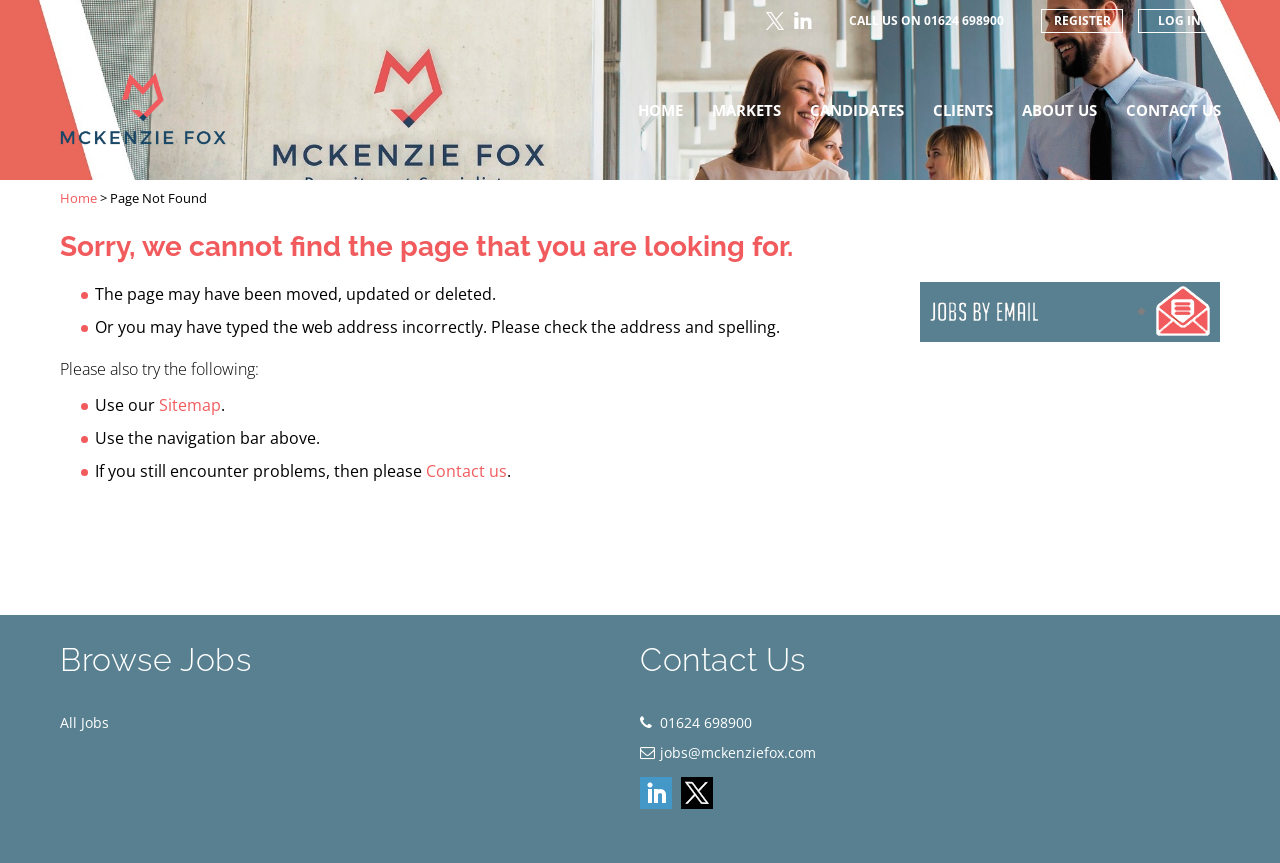What is the name of the company?
Using the image, elaborate on the answer with as much detail as possible.

I found the company name by looking at the top of the webpage, where it says 'Error 404 - Sorry, the page you have requested is not available - McKenzie Fox Limited'. This suggests that the webpage is part of the McKenzie Fox Limited website.